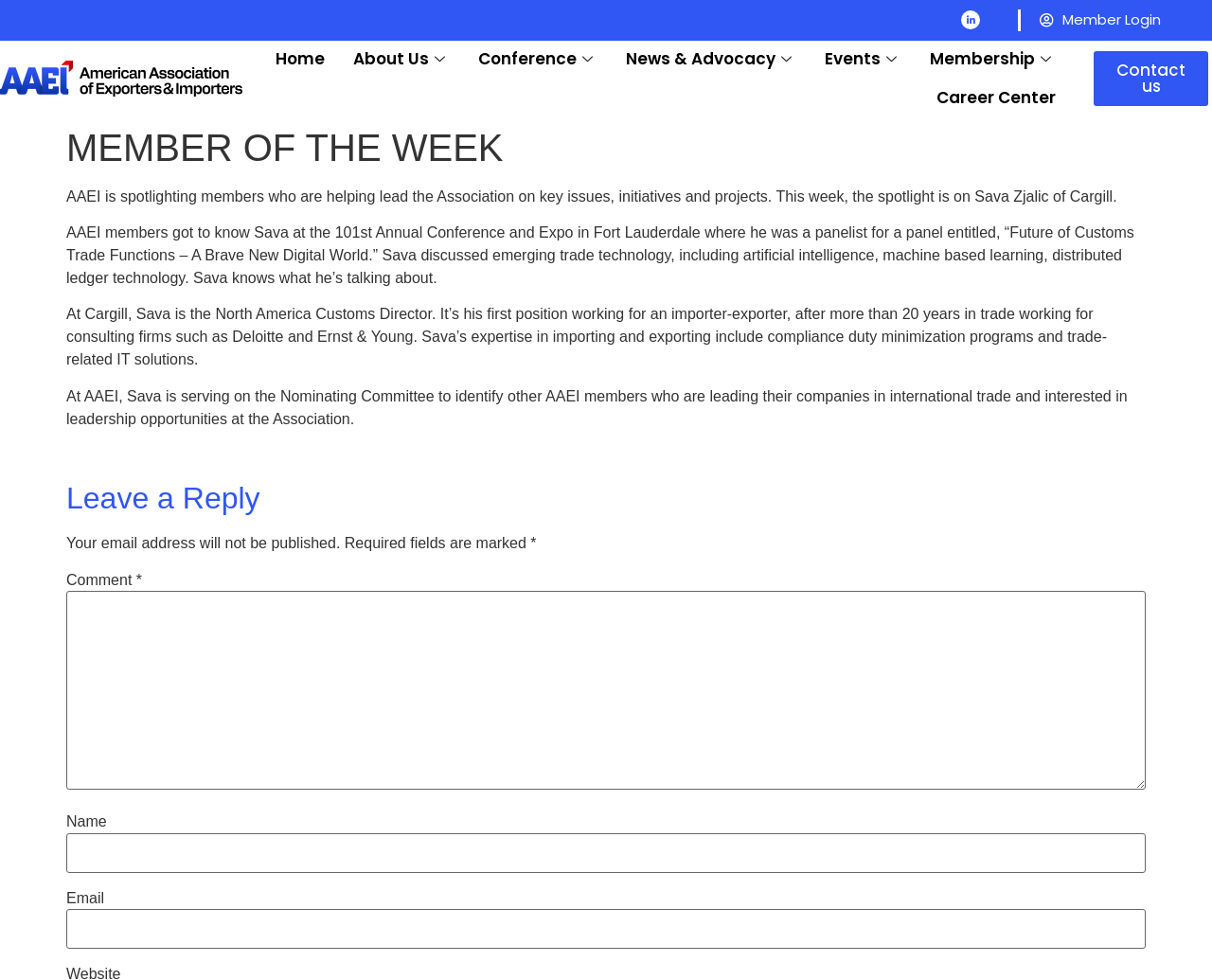What is Sava's current role at Cargill?
Using the details from the image, give an elaborate explanation to answer the question.

The answer can be found in the StaticText element with the text 'At Cargill, Sava is the North America Customs Director.'